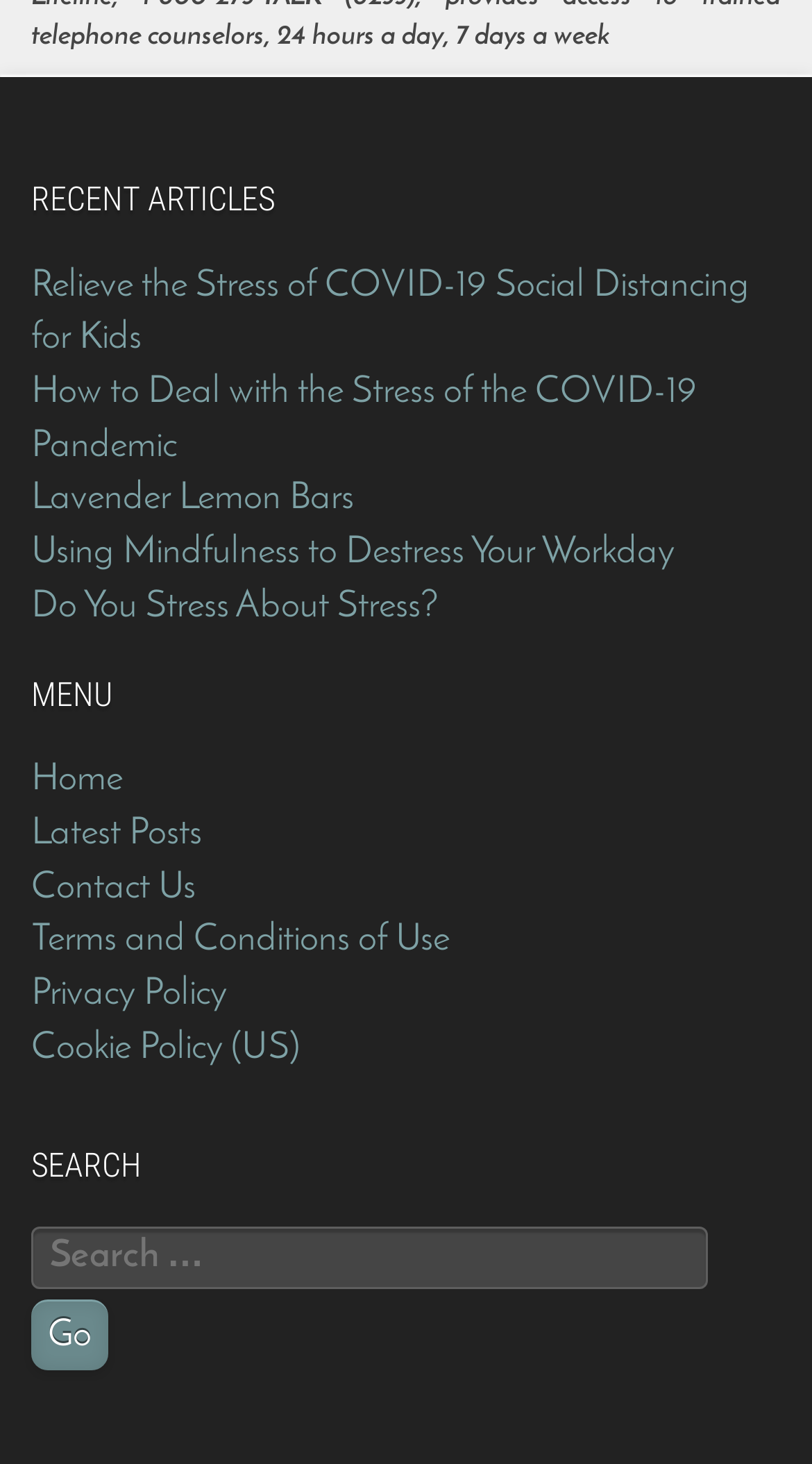Pinpoint the bounding box coordinates of the element you need to click to execute the following instruction: "Search for articles". The bounding box should be represented by four float numbers between 0 and 1, in the format [left, top, right, bottom].

[0.038, 0.838, 0.962, 0.937]